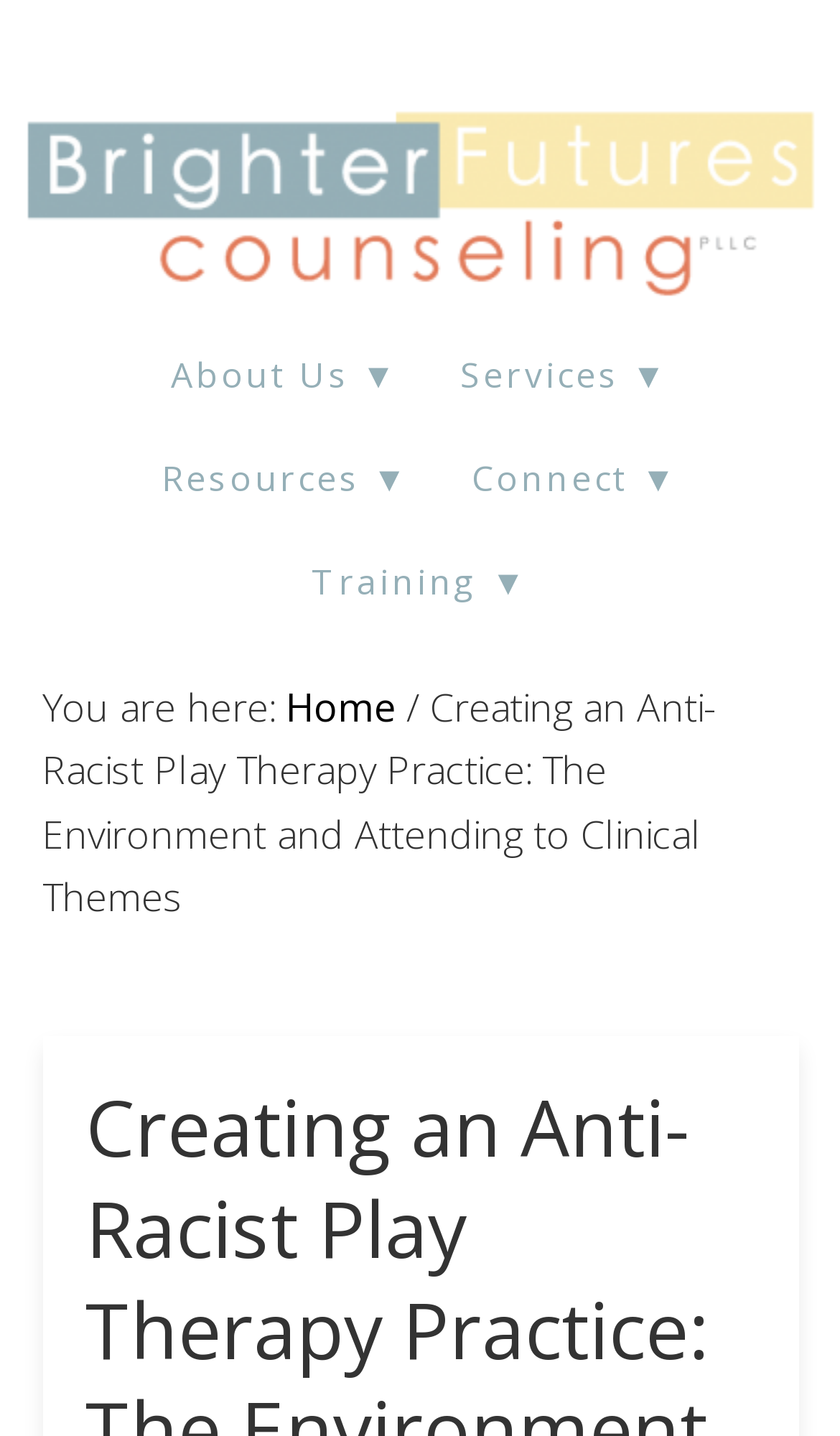Use a single word or phrase to answer the question: 
How many levels are there in the breadcrumb navigation?

2